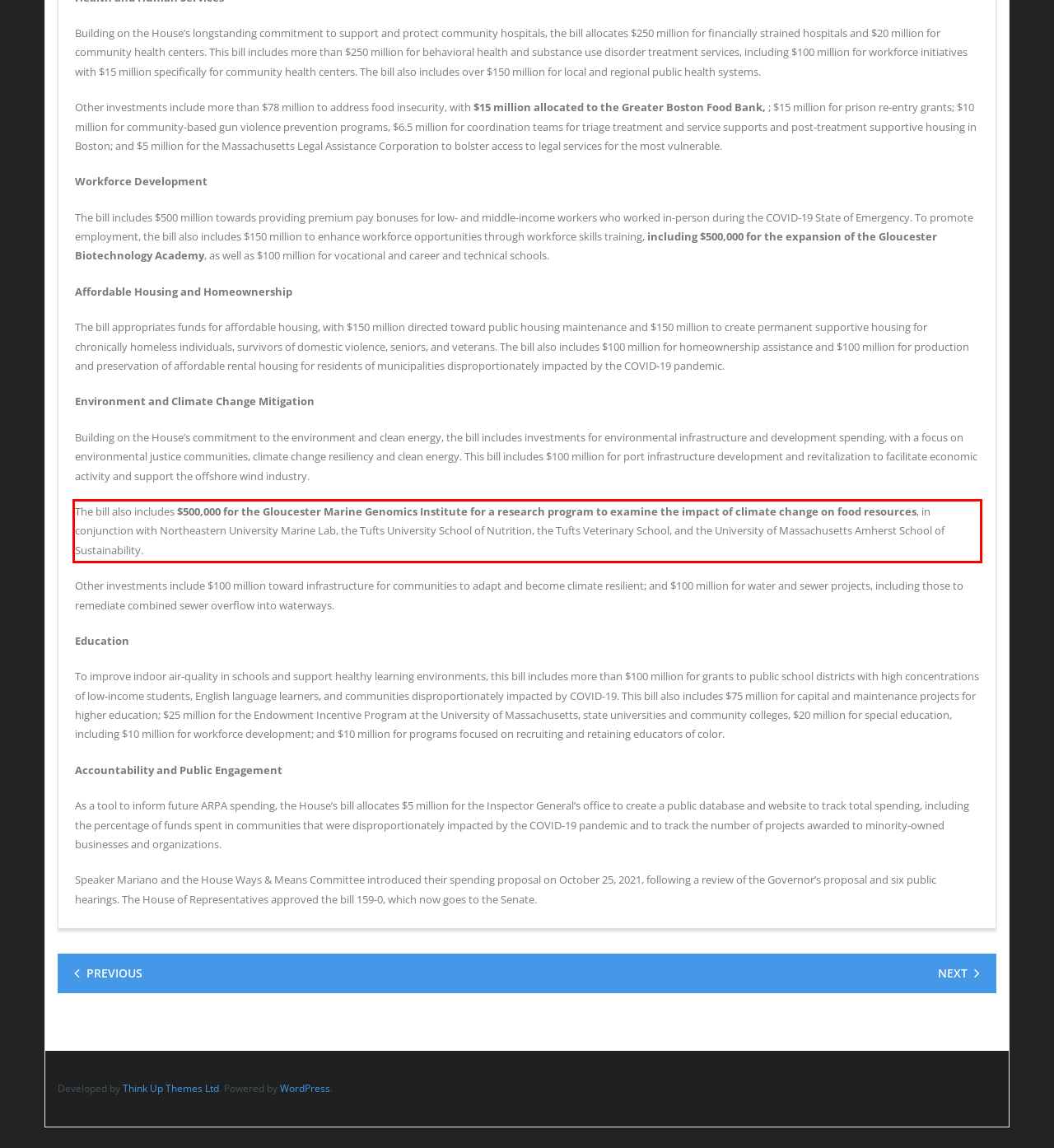Please perform OCR on the text content within the red bounding box that is highlighted in the provided webpage screenshot.

The bill also includes $500,000 for the Gloucester Marine Genomics Institute for a research program to examine the impact of climate change on food resources, in conjunction with Northeastern University Marine Lab, the Tufts University School of Nutrition, the Tufts Veterinary School, and the University of Massachusetts Amherst School of Sustainability.